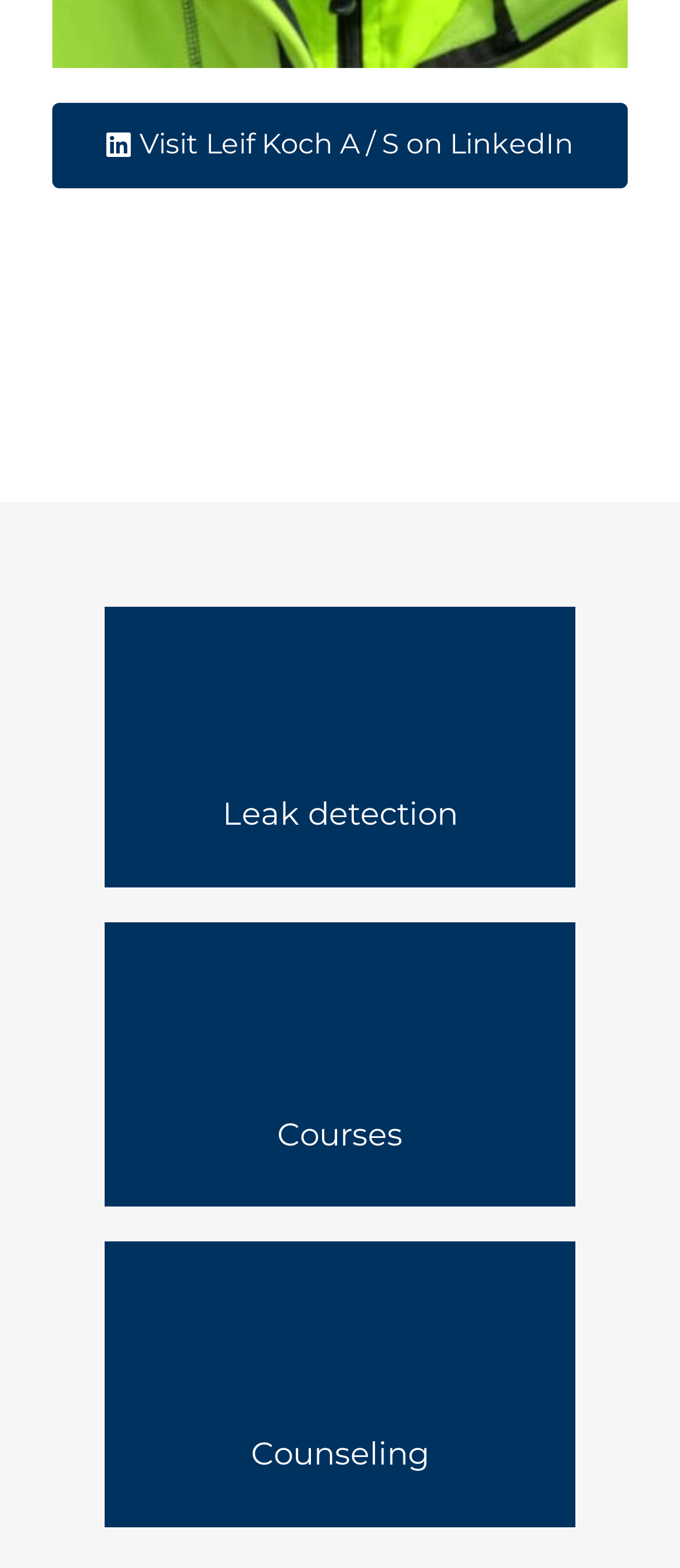Please determine the bounding box coordinates for the UI element described here. Use the format (top-left x, top-left y, bottom-right x, bottom-right y) with values bounded between 0 and 1: Counseling

[0.369, 0.915, 0.631, 0.94]